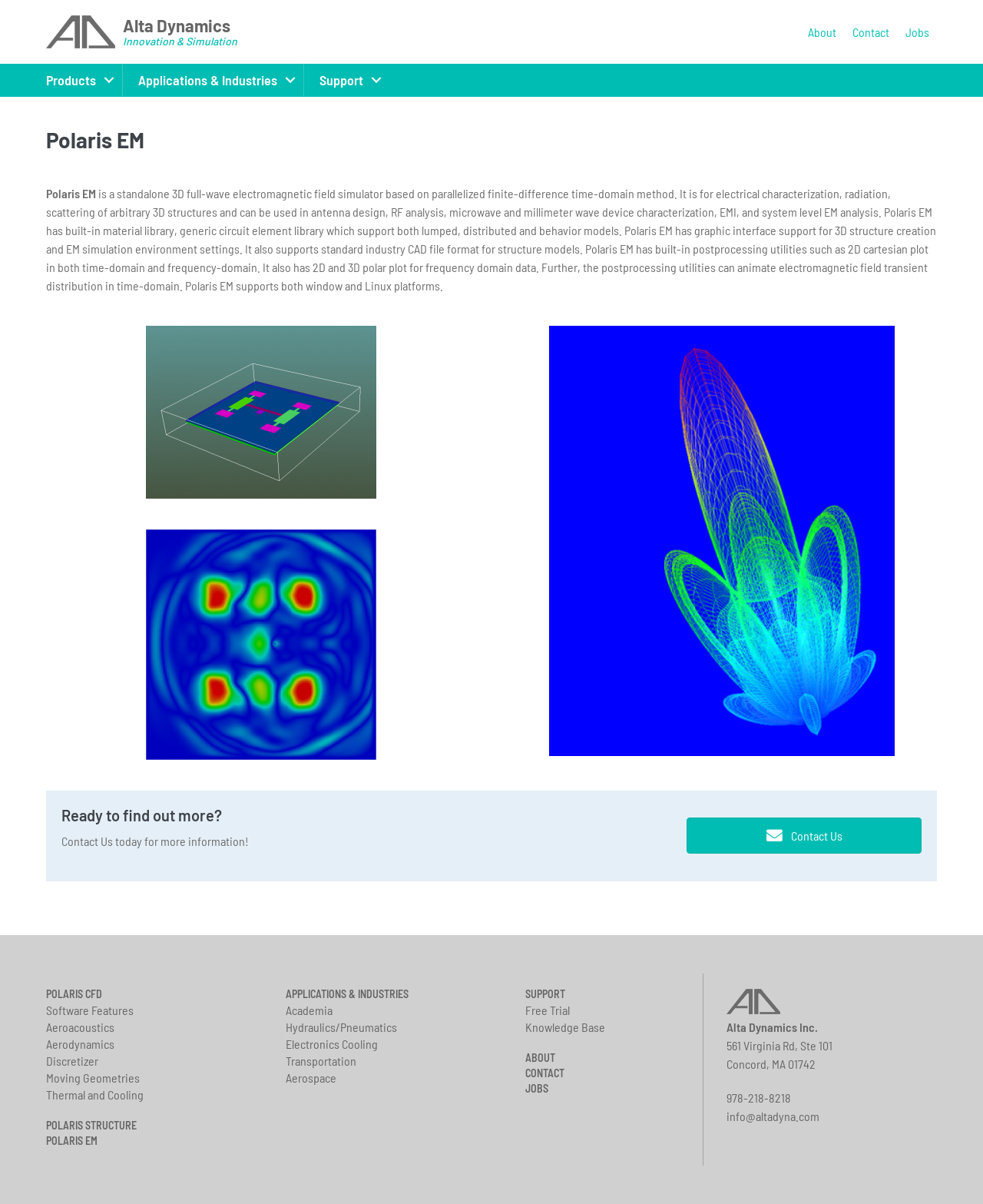Describe all the visual and textual components of the webpage comprehensively.

The webpage is about Polaris EM, a 3D full-wave electromagnetic field simulator, and its developer, Alta Dynamics. At the top, there is a logo of Alta Dynamics, an image with the text "Alta Dynamics" next to it, and a heading that reads "Alta Dynamics". Below this, there are two headings, "Innovation & Simulation" and "Alta Dynamics", with a set of links to the right, including "About", "Contact", "Jobs", "Products", "Applications & Industries", and "Support".

The main content of the page is divided into two sections. The first section describes Polaris EM, a standalone 3D full-wave electromagnetic field simulator. The text explains its features, including electrical characterization, radiation, scattering of arbitrary 3D structures, and its ability to be used in antenna design, RF analysis, microwave and millimeter wave device characterization, EMI, and system level EM analysis. There are three images, labeled "em1", "em2", and "em3", which appear to be related to the simulator.

The second section is a call to action, with a heading "Ready to find out more?" and a button "Contact Us" below it. There is also a table with a heading "Ready to find out more?" and a text "Contact Us today for more information!".

At the bottom of the page, there are four navigation menus, each with a set of links. The first menu has links to "POLARIS CFD", "Software Features", "Aeroacoustics", "Aerodynamics", "Discretizer", "Moving Geometries", and "Thermal and Cooling". The second menu has links to "POLARIS STRUCTURE" and "POLARIS EM". The third menu has links to "APPLICATIONS & INDUSTRIES", "Academia", "Hydraulics/Pneumatics", "Electronics Cooling", "Transportation", and "Aerospace". The fourth menu has links to "SUPPORT", "Free Trial", "Knowledge Base", "ABOUT", "CONTACT", and "JOBS".

On the right side of the page, there is a section with the company's contact information, including address, phone number, and email.